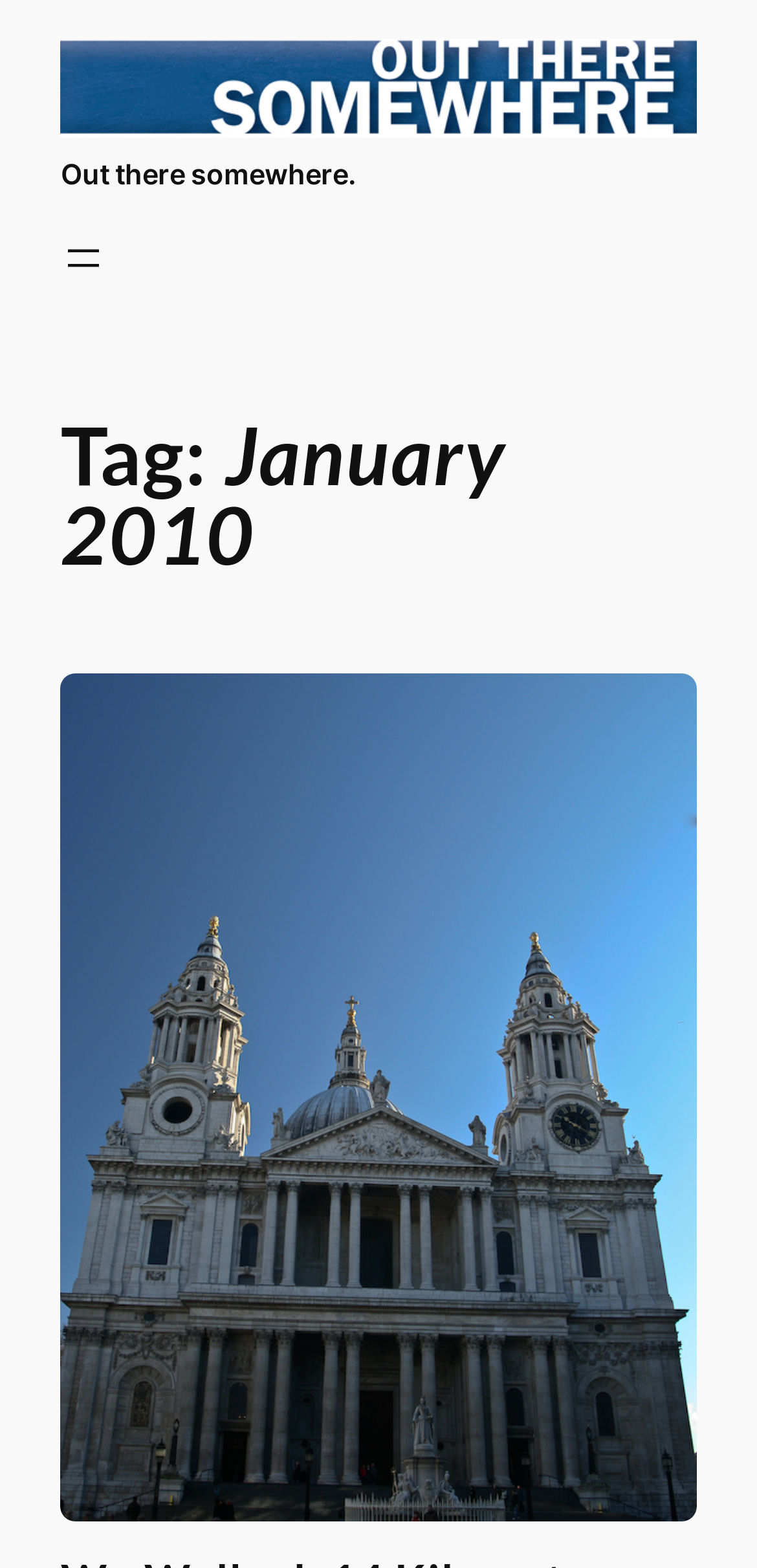Give a concise answer of one word or phrase to the question: 
What is the main navigation menu?

Open menu